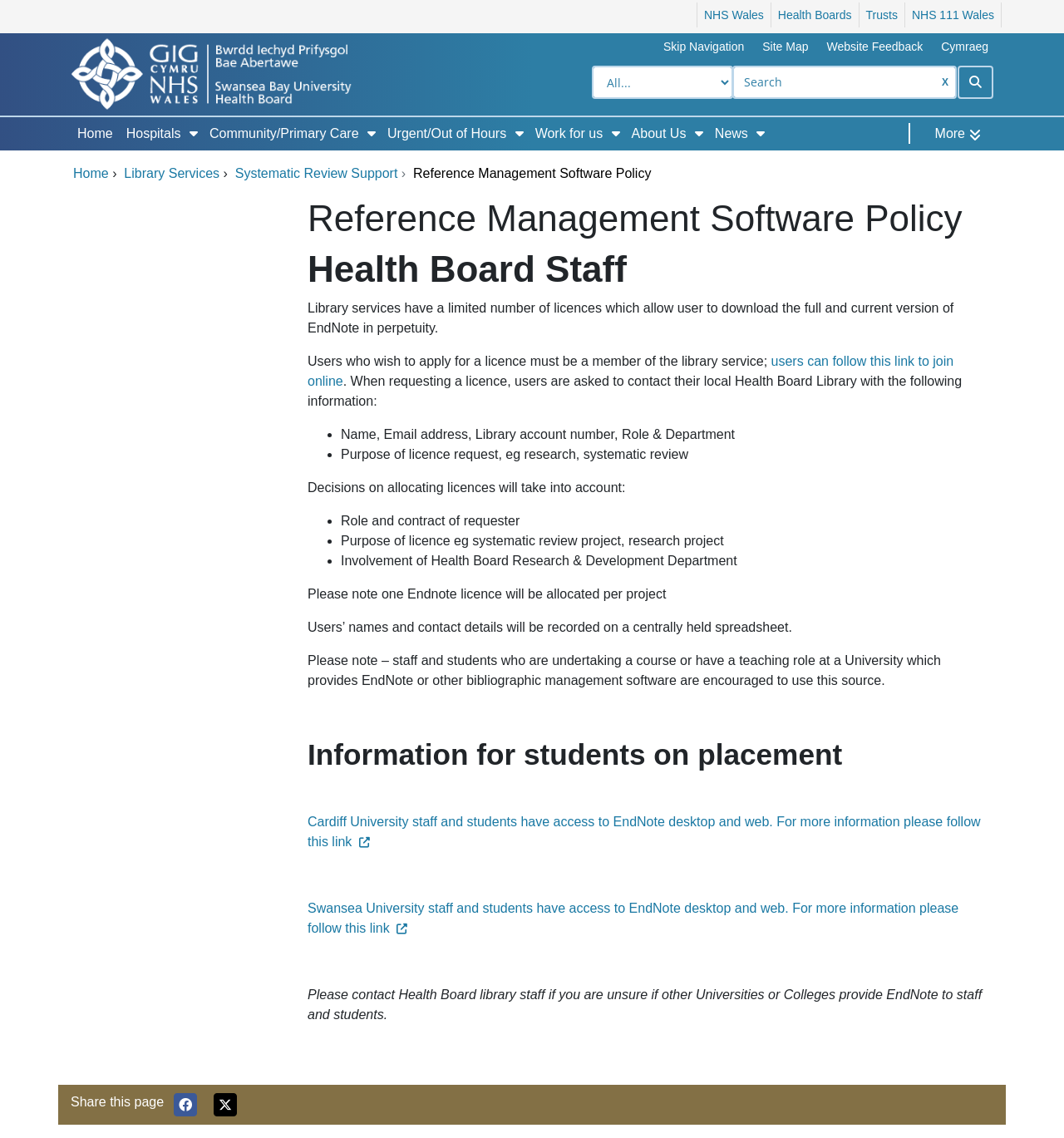Create a full and detailed caption for the entire webpage.

This webpage is about the Reference Management Software Policy of Swansea Bay University Health Board. At the top, there are several links to other NHS Wales websites, including Health Boards, Trusts, and NHS 111 Wales. Below these links, there is a search bar with a combobox and a textbox to search within the website. 

To the left of the search bar, there is a menu with various options, including Home, Hospitals, Community/Primary Care, Urgent/Out of Hours, Work for us, About Us, and News. Each of these options has a submenu with more specific links.

On the main content area, there is a heading that reads "Reference Management Software Policy" followed by a paragraph explaining that library services have a limited number of licenses for EndNote, a reference management software. The paragraph also explains the eligibility criteria and the process for requesting a license.

Below this, there are several sections with headings, including "Health Board Staff", "Information for students on placement", and others. These sections provide more detailed information about the policy, including the criteria for allocating licenses, the purpose of the licenses, and the contact information for Health Board library staff.

At the bottom of the page, there are social media buttons to share the page on Facebook and Twitter.